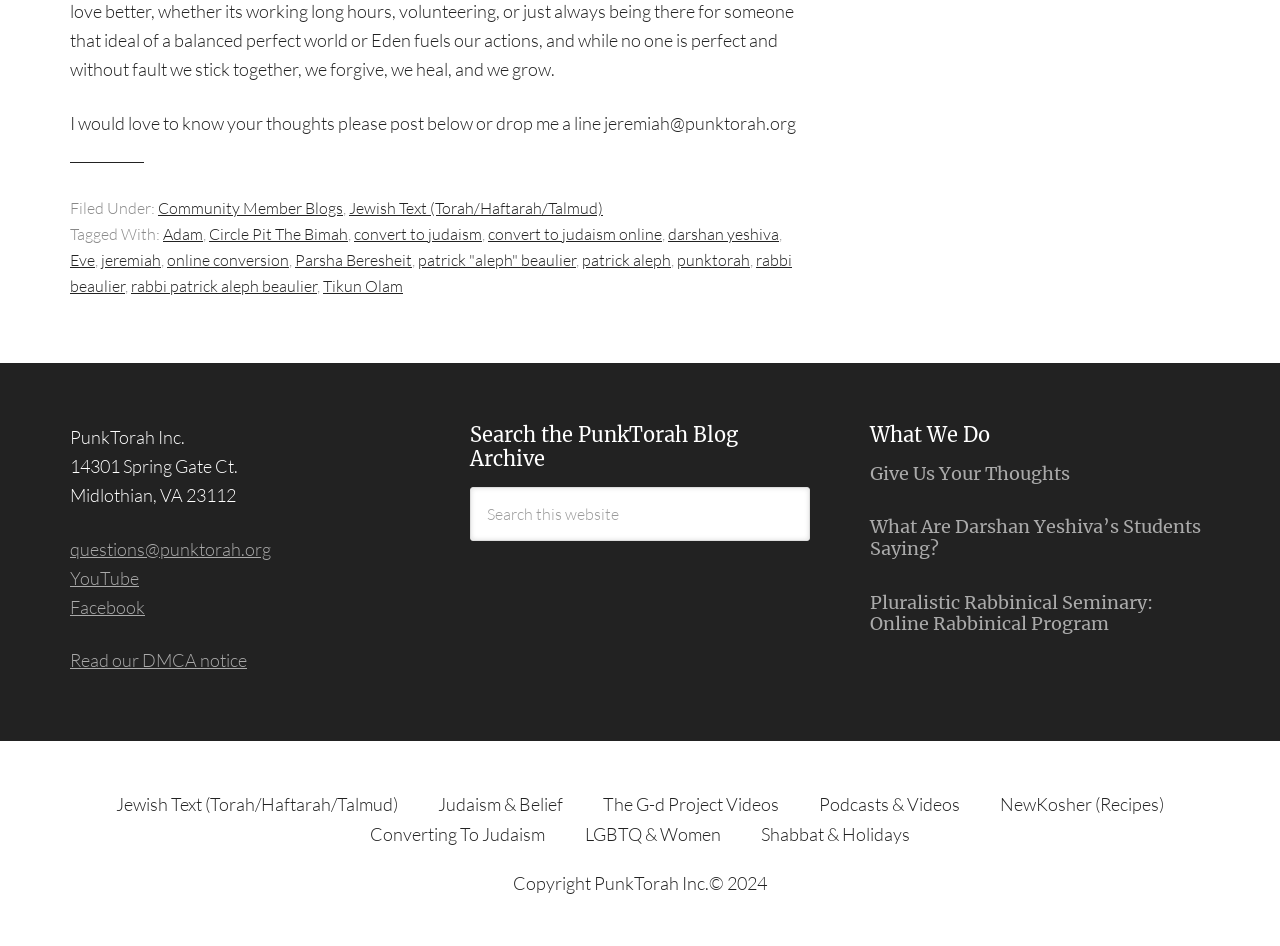Using the description: "NewKosher (Recipes)", determine the UI element's bounding box coordinates. Ensure the coordinates are in the format of four float numbers between 0 and 1, i.e., [left, top, right, bottom].

[0.766, 0.834, 0.925, 0.865]